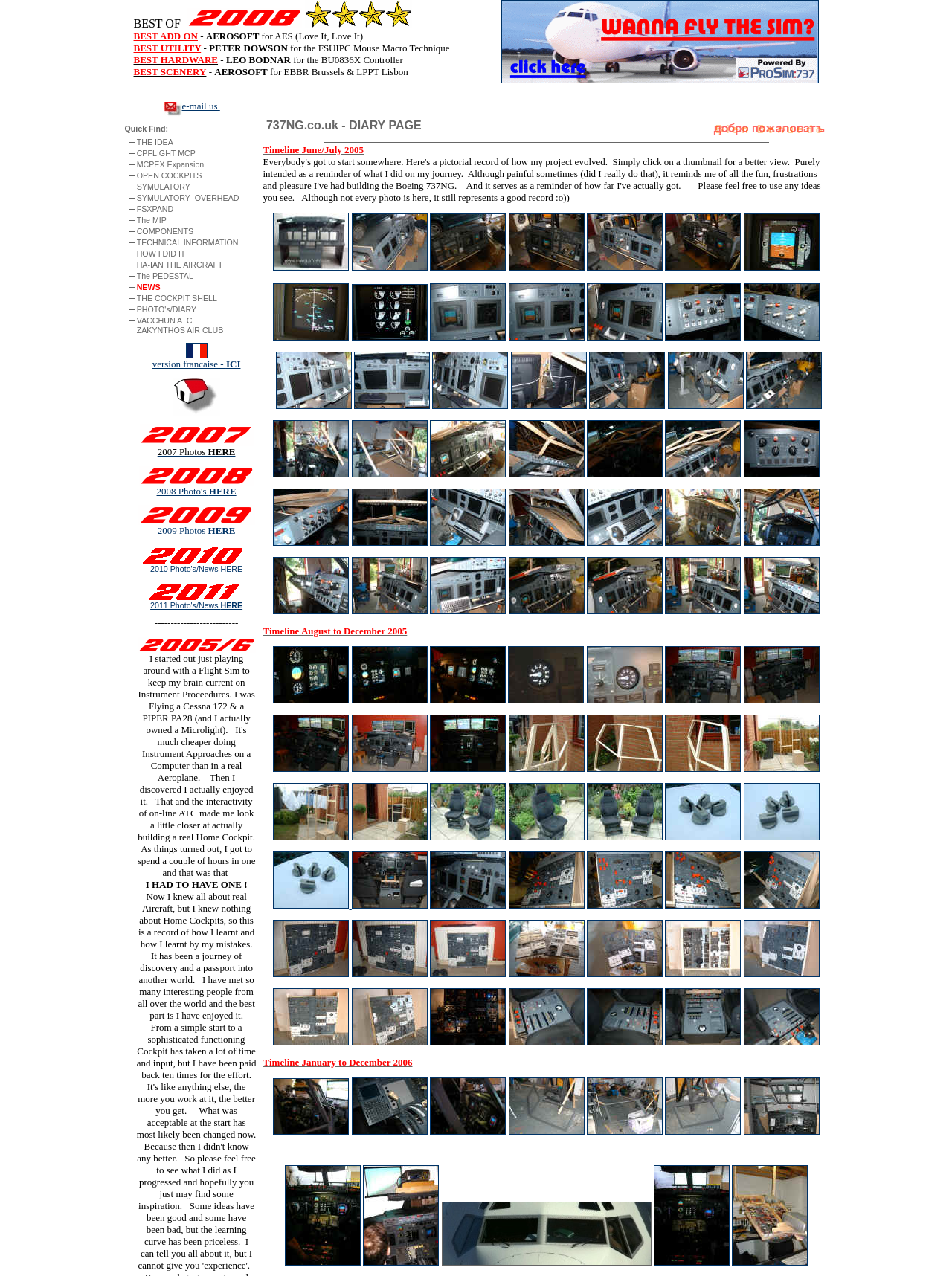Provide the bounding box coordinates of the section that needs to be clicked to accomplish the following instruction: "Add Lemon Tart by Dinner Lady to cart."

None